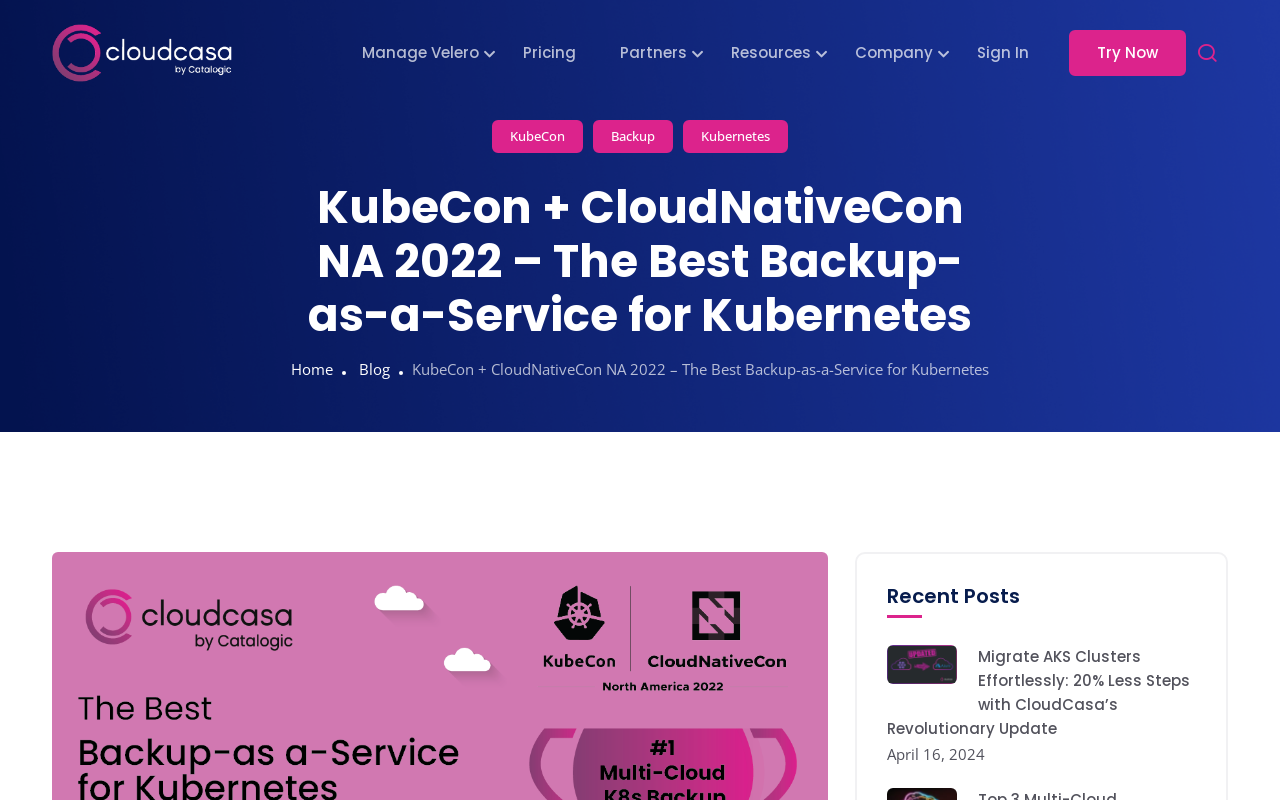How many links are in the top navigation bar?
Give a one-word or short-phrase answer derived from the screenshot.

6